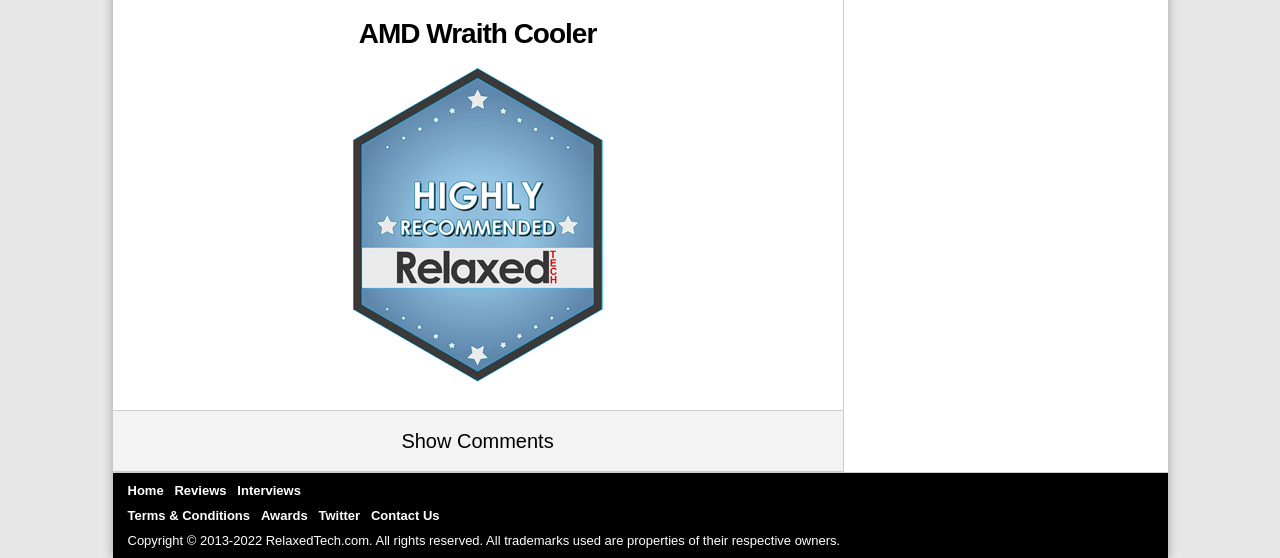Please determine the bounding box coordinates of the clickable area required to carry out the following instruction: "Read reviews". The coordinates must be four float numbers between 0 and 1, represented as [left, top, right, bottom].

[0.136, 0.865, 0.183, 0.892]